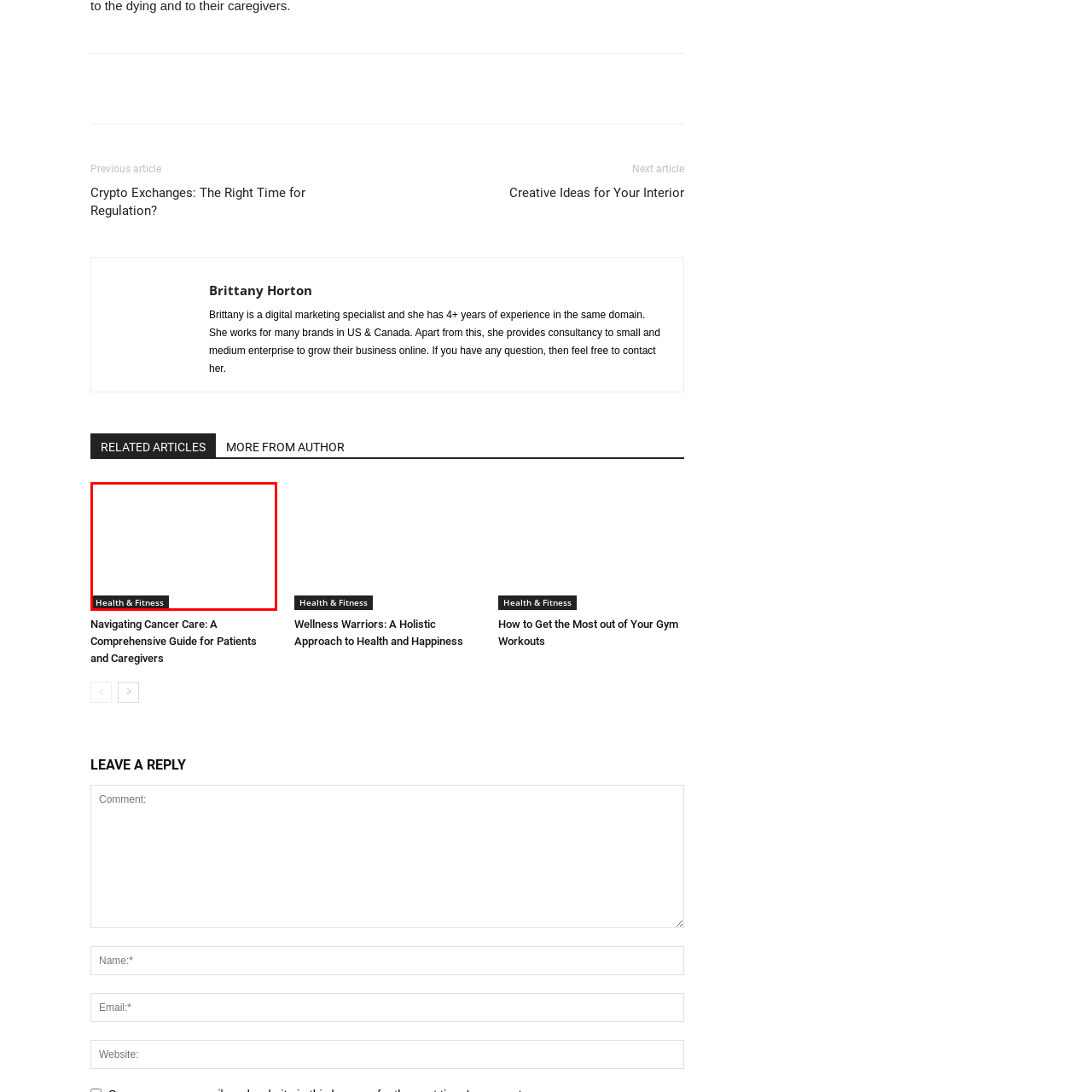What is the purpose of this section?
Focus on the image section enclosed by the red bounding box and answer the question thoroughly.

The purpose of this section is for navigation or categorization because the caption suggests that it serves to help readers 'identify and explore content relevant to their interests' in health, wellness, and fitness topics.